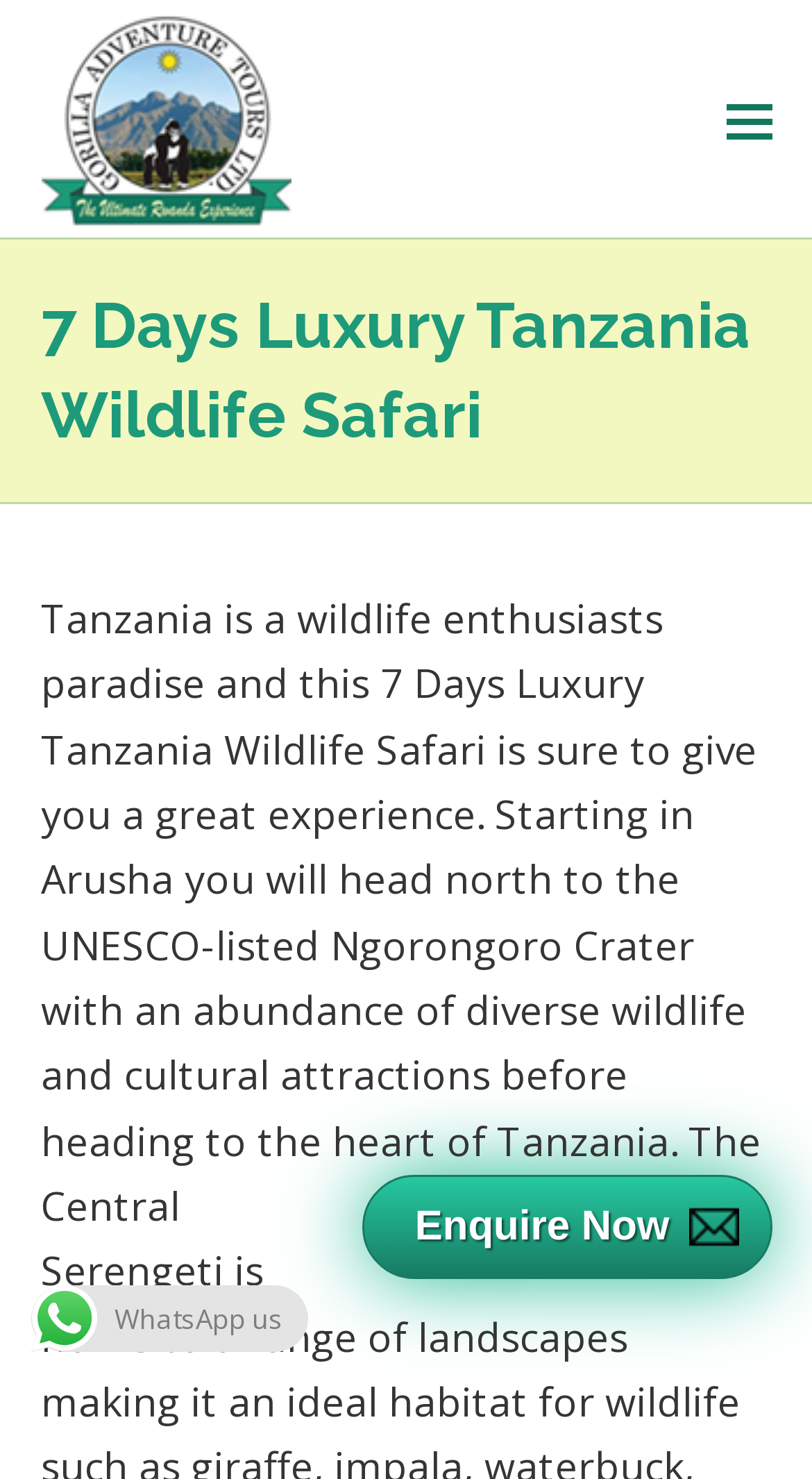Extract the primary header of the webpage and generate its text.

7 Days Luxury Tanzania Wildlife Safari